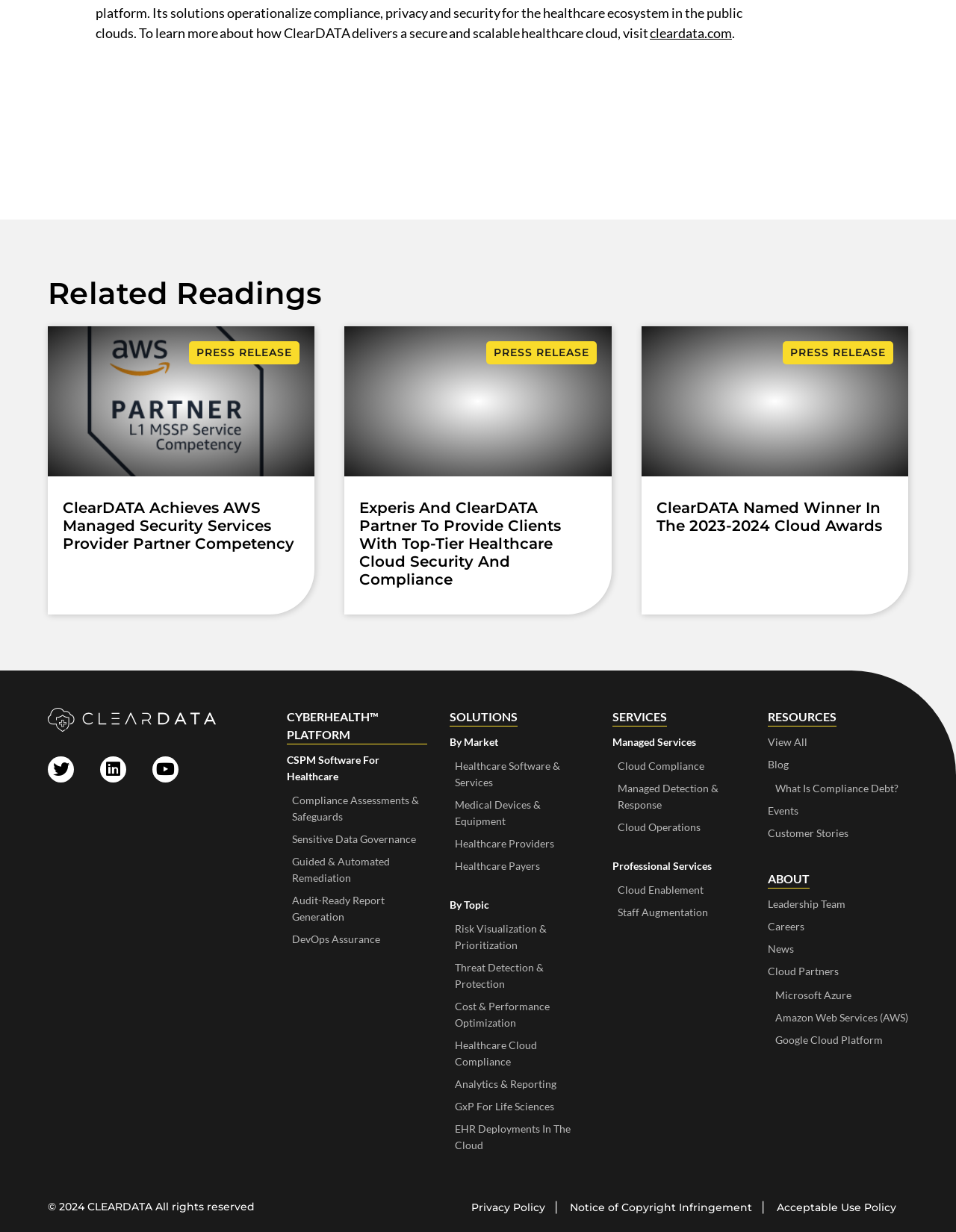Provide the bounding box coordinates for the area that should be clicked to complete the instruction: "Read about ClearDATA Achieves AWS Managed Security Services Provider Partner Competency".

[0.05, 0.265, 0.329, 0.499]